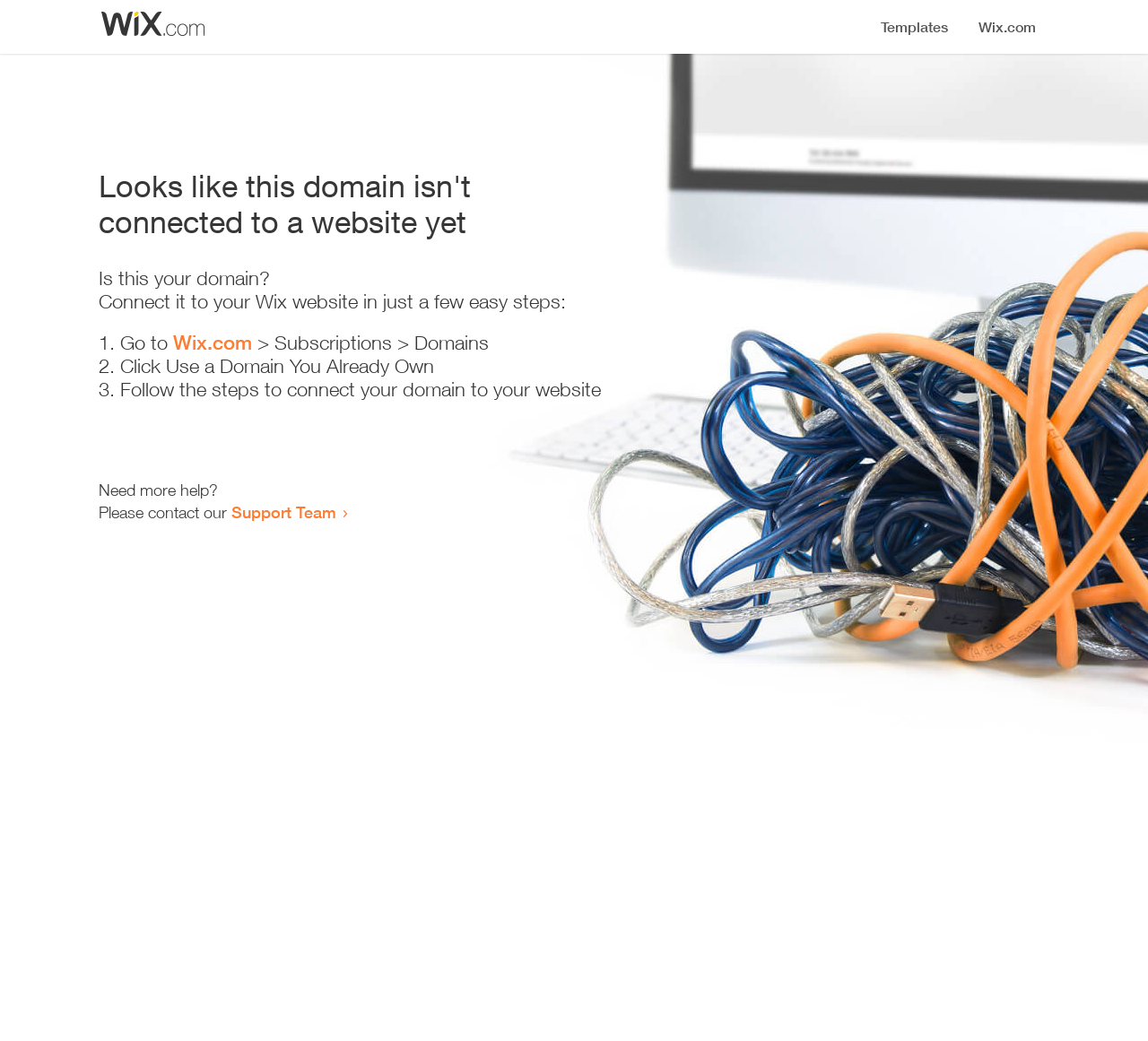Can you extract the headline from the webpage for me?

Looks like this domain isn't
connected to a website yet